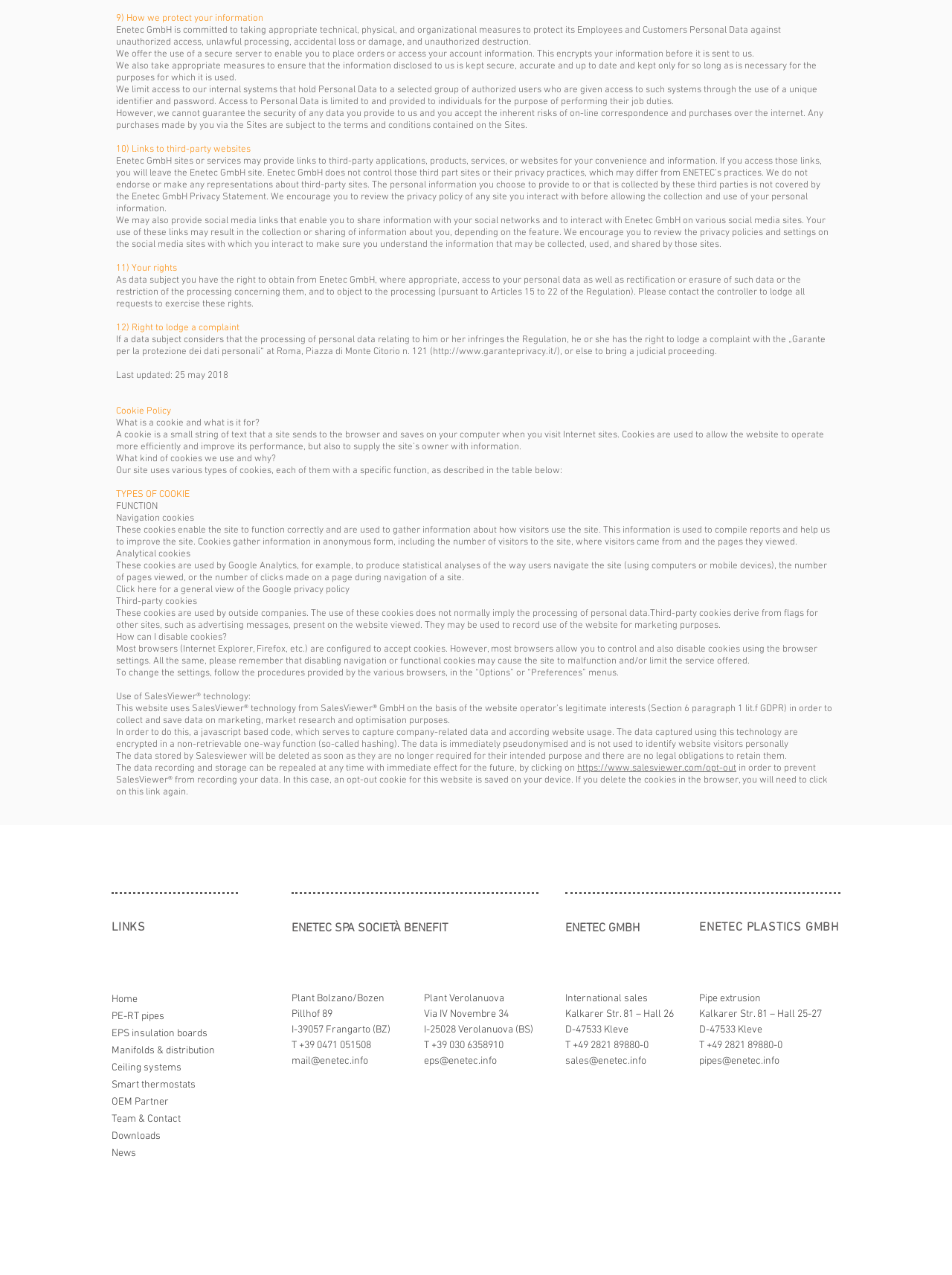What is Enetec GmbH committed to?
Give a single word or phrase answer based on the content of the image.

Protecting personal data